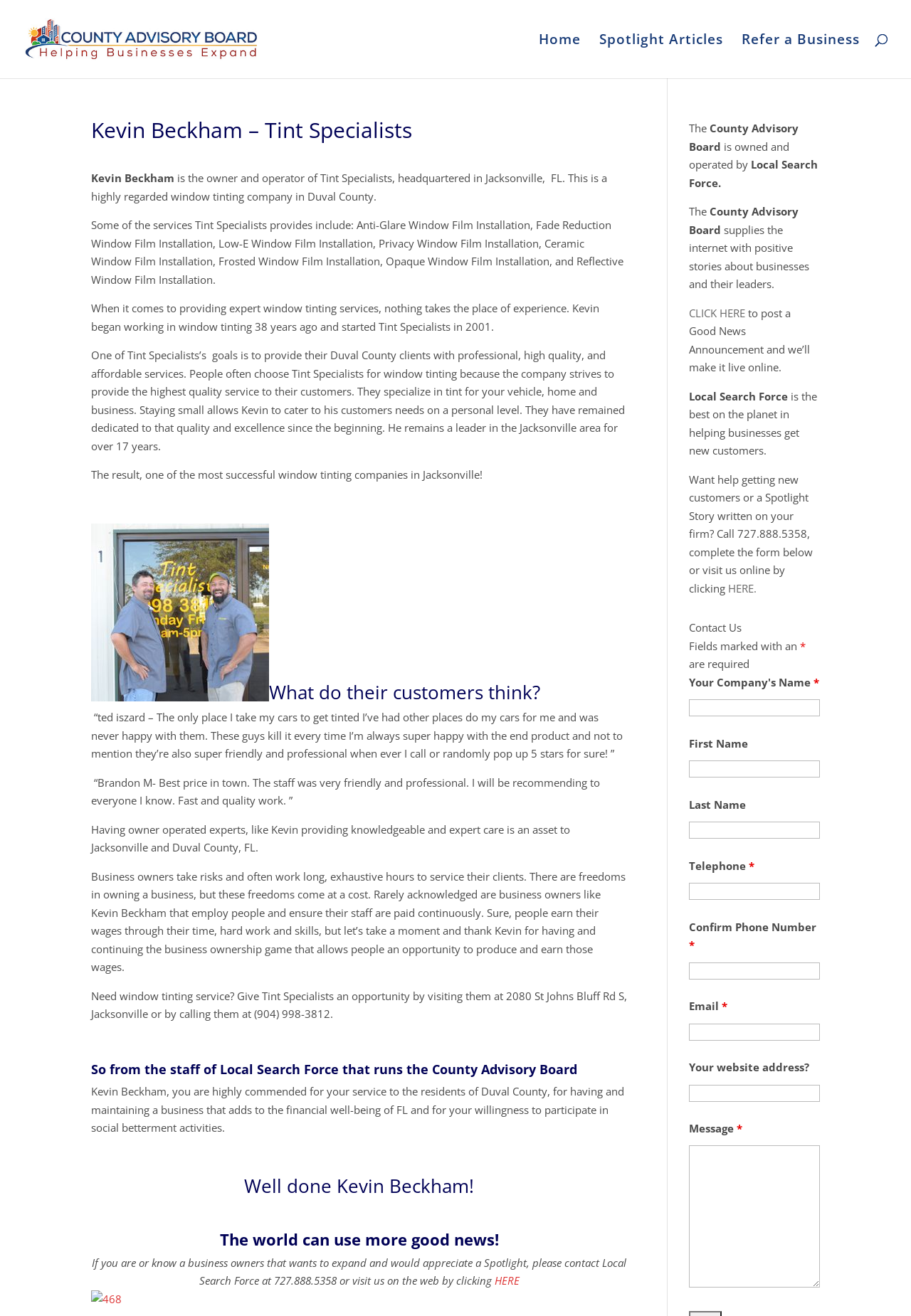Find and specify the bounding box coordinates that correspond to the clickable region for the instruction: "Leave a reply".

None